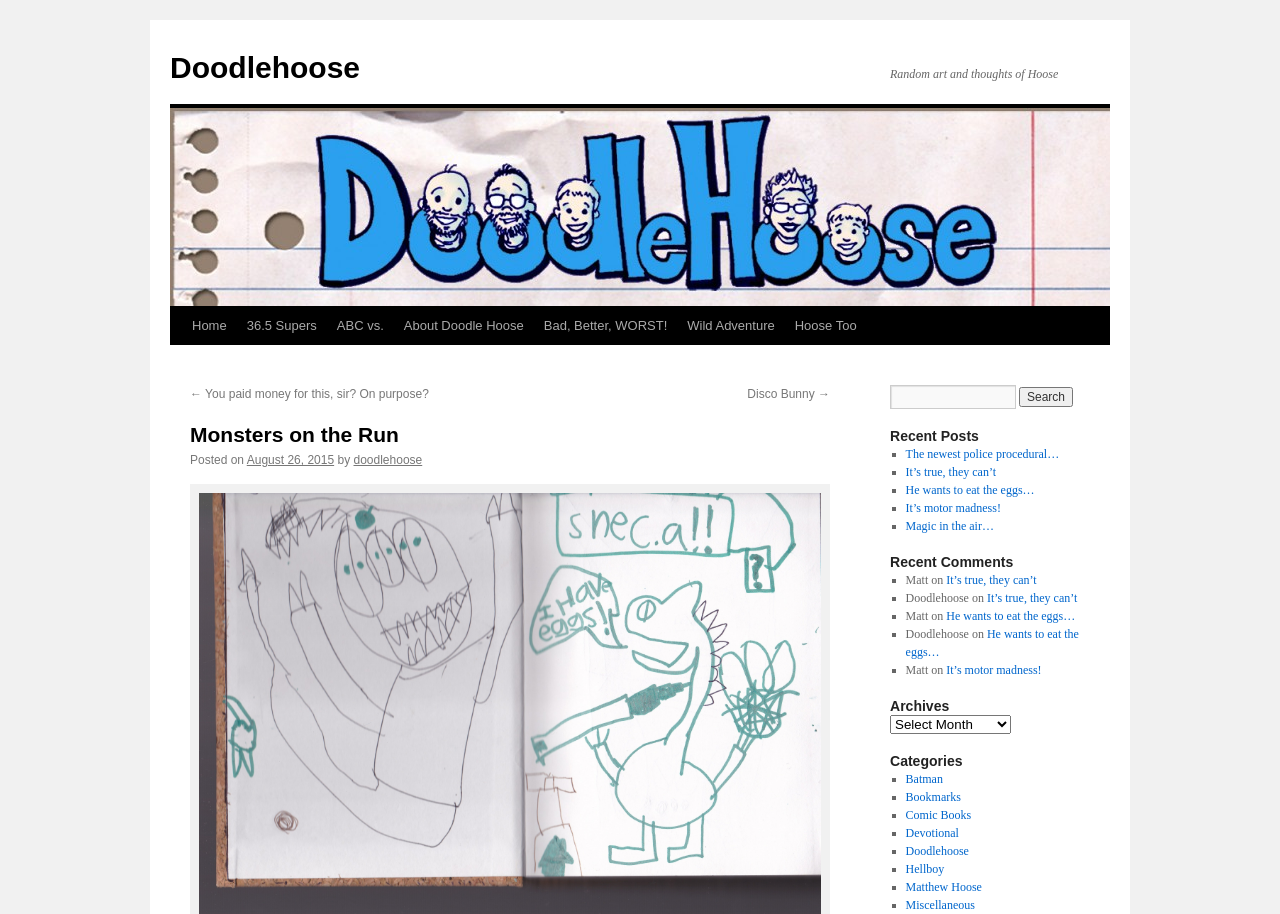Produce a meticulous description of the webpage.

The webpage is titled "Monsters on the Run | Doodlehoose" and features a header section with a link to "Doodlehoose" on the top left, followed by a static text "Random art and thoughts of Hoose" on the top right. Below the header, there is a navigation menu with links to "Home", "36.5 Supers", "ABC vs.", "About Doodle Hoose", "Bad, Better, WORST!", "Wild Adventure", and "Hoose Too".

The main content area is divided into two columns. The left column features a heading "Monsters on the Run" followed by a post with a title "You paid money for this, sir? On purpose?" and a link to "Disco Bunny →". Below the post, there is a section with the post's metadata, including the date "August 26, 2015" and the author "doodlehoose".

The right column features a search bar at the top, followed by a heading "Recent Posts" and a list of five recent posts, each with a link to the post and a brief summary. Below the recent posts, there is a heading "Recent Comments" and a list of four recent comments, each with the commenter's name, the post they commented on, and a link to the comment.

Further down the page, there is a heading "Archives" with a dropdown menu, followed by a heading "Categories" and a list of 10 categories, each with a link to the corresponding category page.